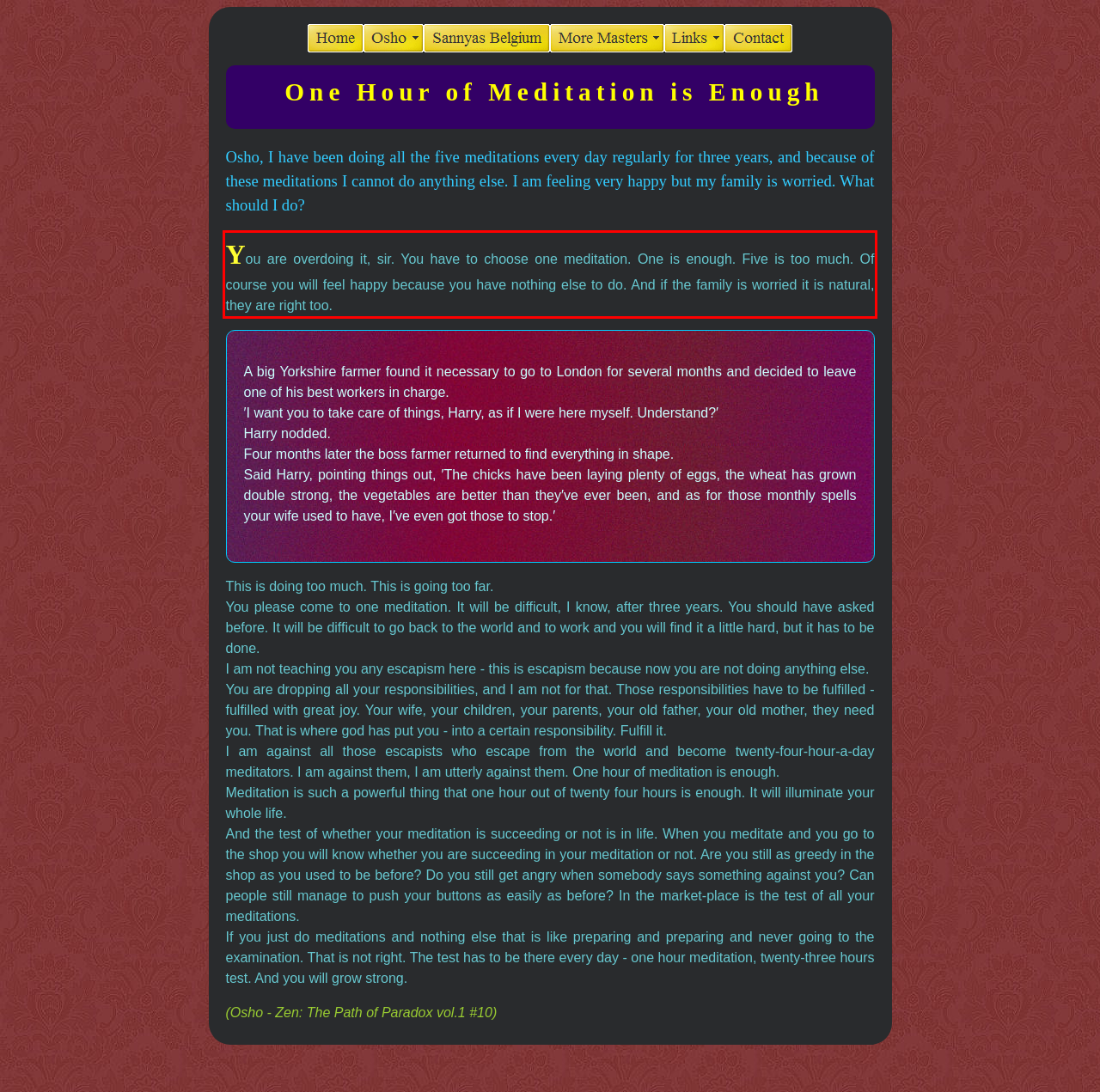Please perform OCR on the text within the red rectangle in the webpage screenshot and return the text content.

You are overdoing it, sir. You have to choose one meditation. One is enough. Five is too much. Of course you will feel happy because you have nothing else to do. And if the family is worried it is natural, they are right too.